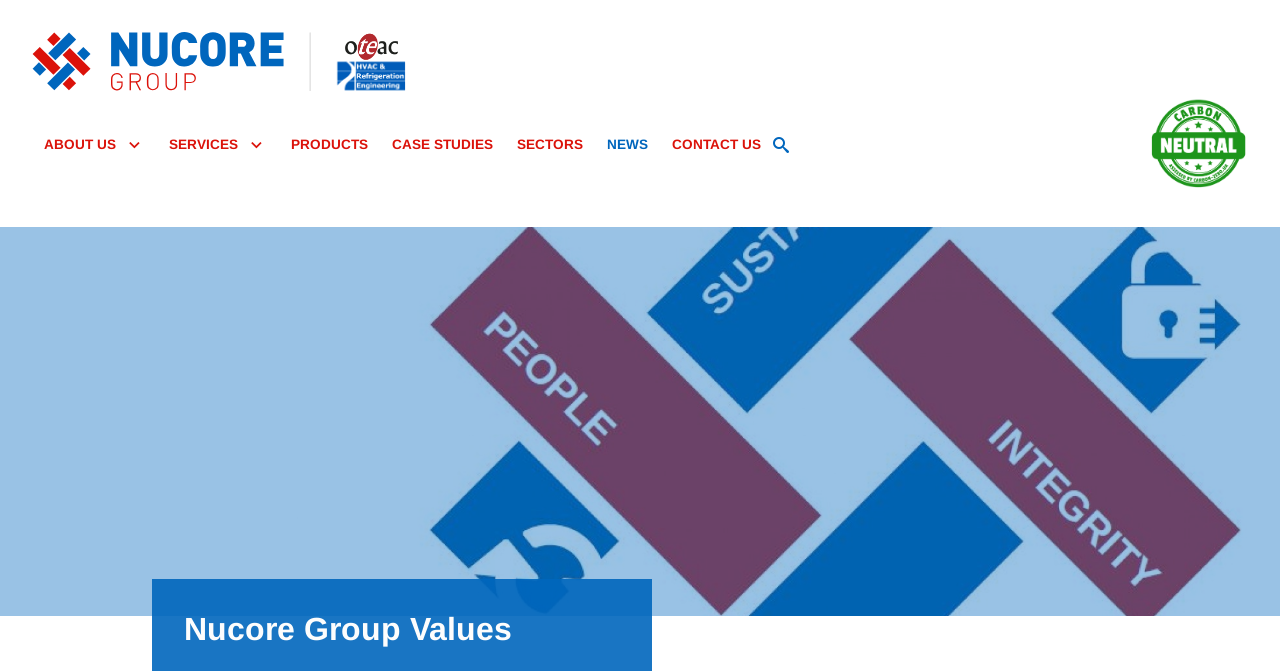Please locate the bounding box coordinates of the element that should be clicked to achieve the given instruction: "view about us page".

[0.025, 0.141, 0.123, 0.291]